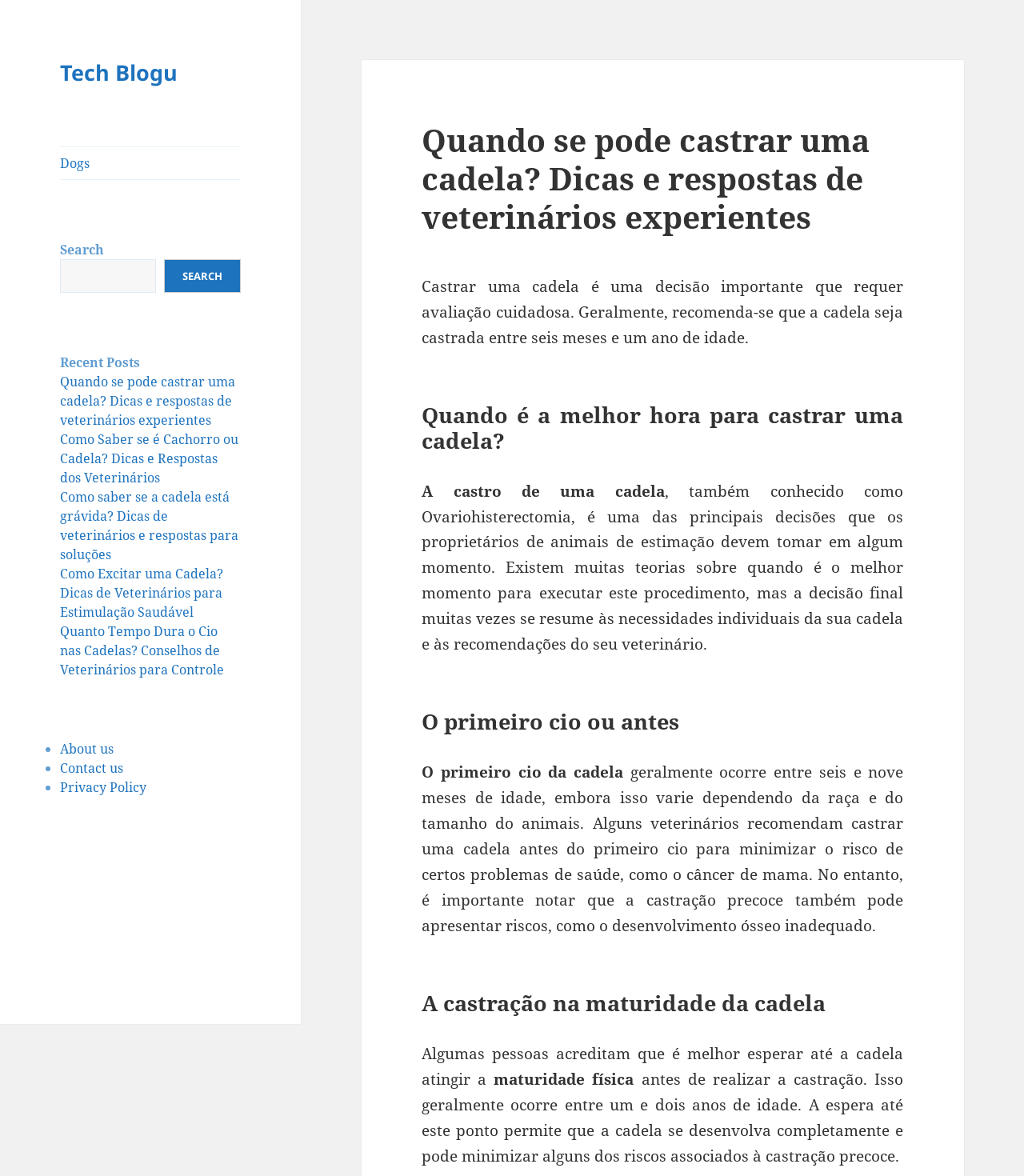What is the recommended age for castrating a dog?
Using the screenshot, give a one-word or short phrase answer.

Between six months and one year